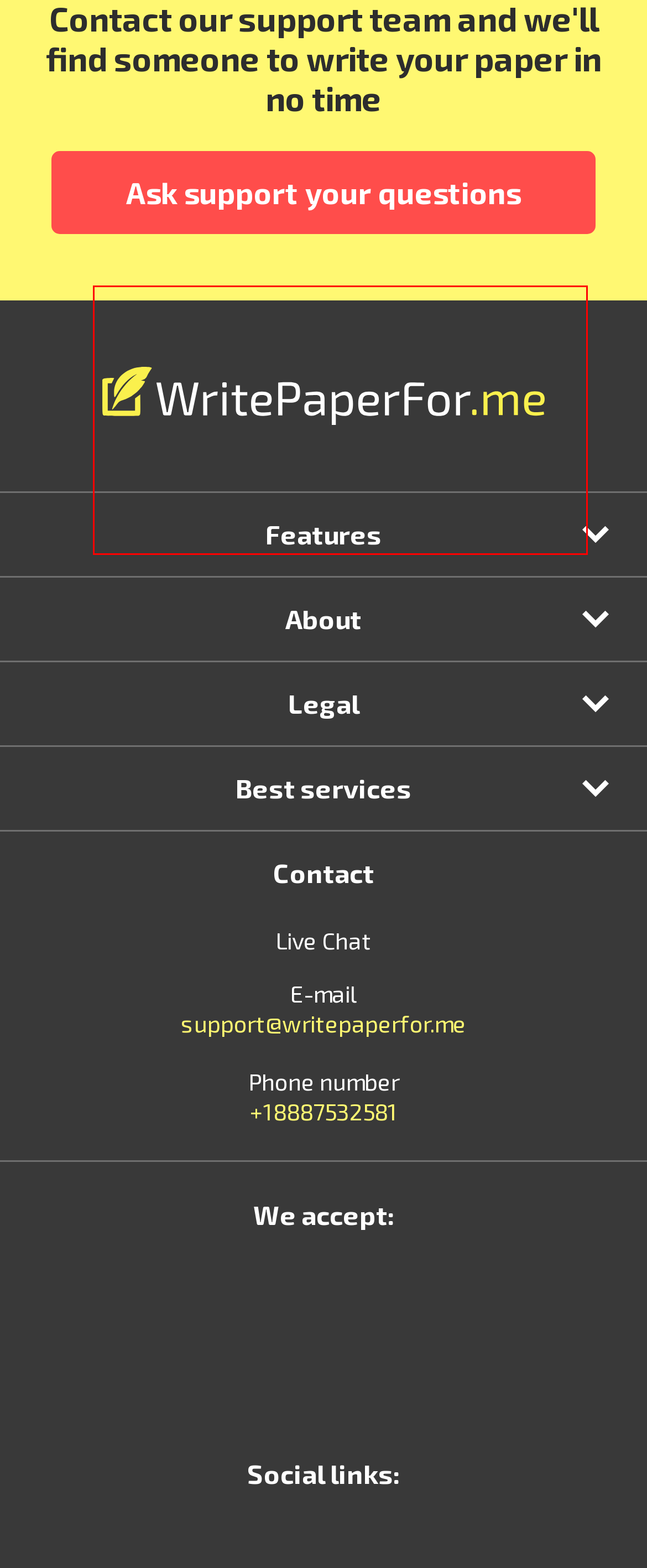With the provided screenshot of a webpage, locate the red bounding box and perform OCR to extract the text content inside it.

Reduce your workload. Outsourcing your academic writing tasks will instantly make your life easier, especially if you have extracurricular engagements, side gigs, or family obligations. With the assignment pressure off, you’ll finally be able to devote more effort to achieving your big goals instead of playing catch-up with schoolwork.